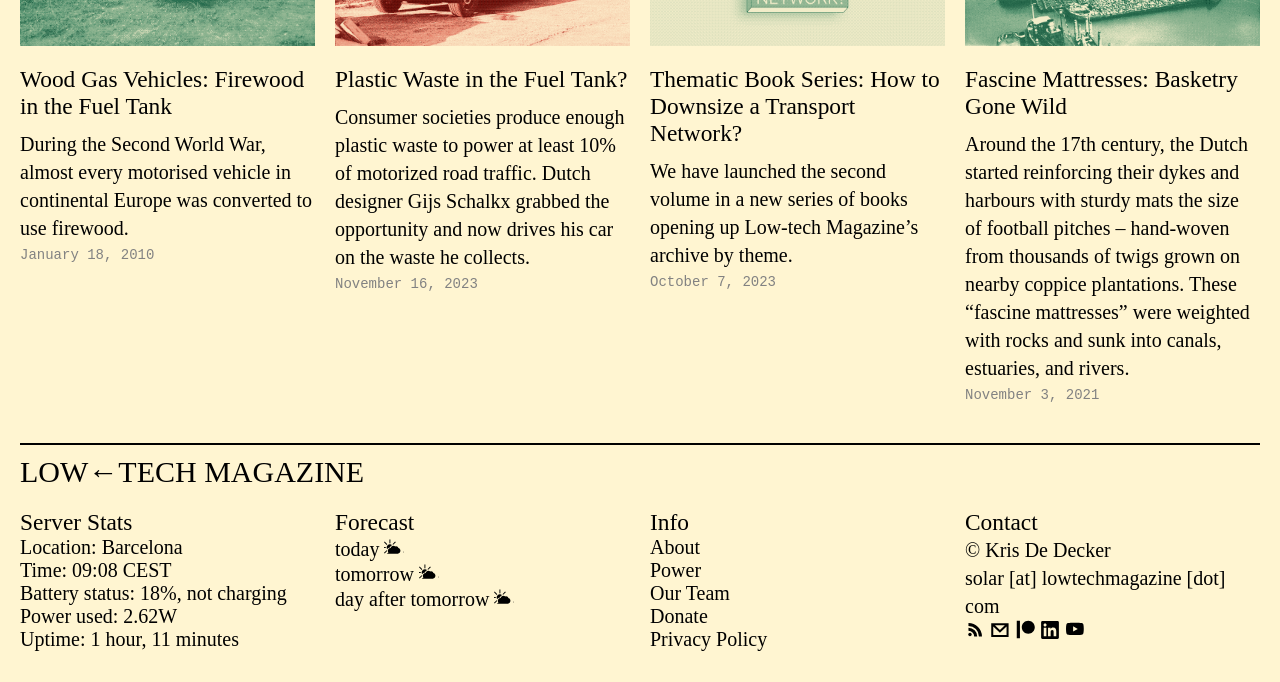Identify the bounding box for the given UI element using the description provided. Coordinates should be in the format (top-left x, top-left y, bottom-right x, bottom-right y) and must be between 0 and 1. Here is the description: Cary

None